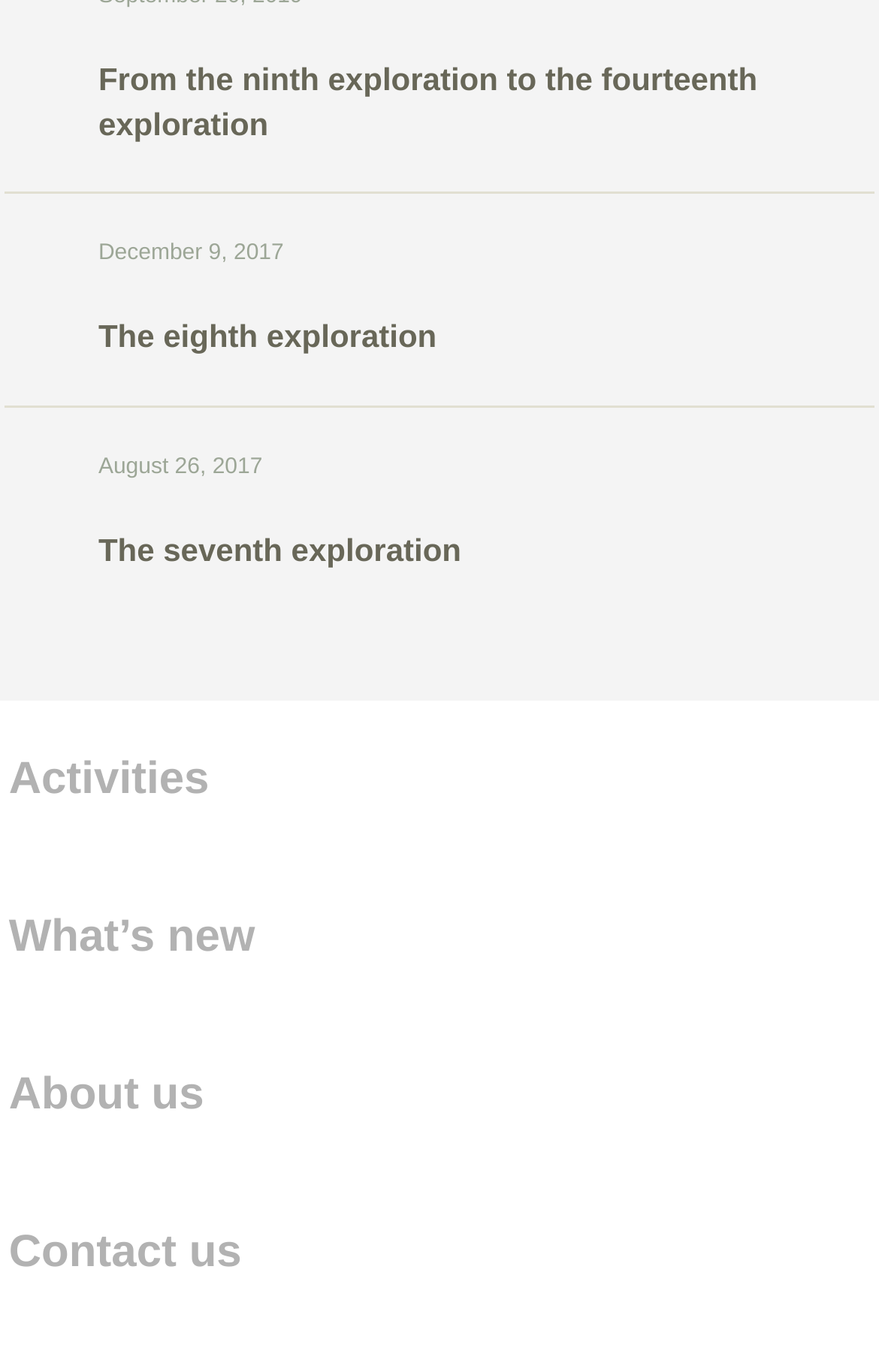Reply to the question with a single word or phrase:
What is the orientation of the separator?

horizontal